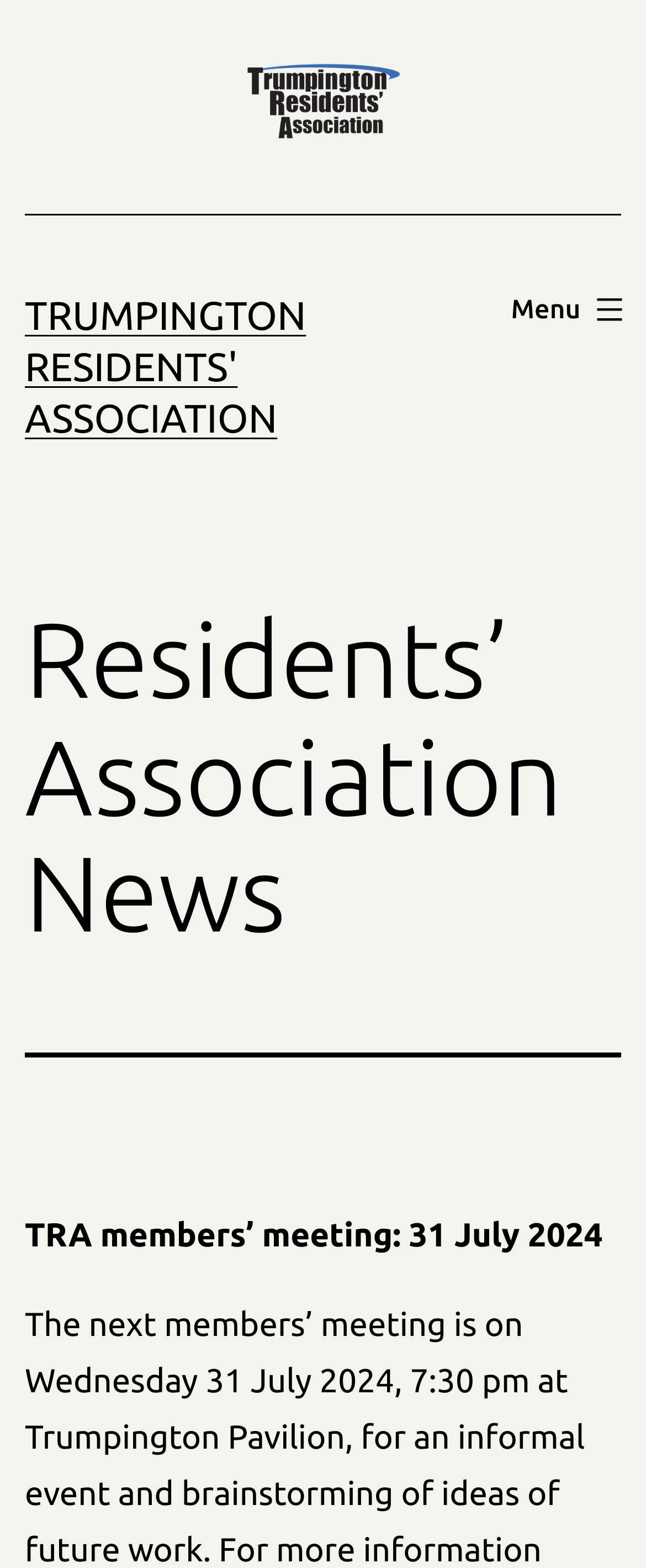Please reply with a single word or brief phrase to the question: 
What is the purpose of the button with the text 'Menu'?

To expand the primary menu